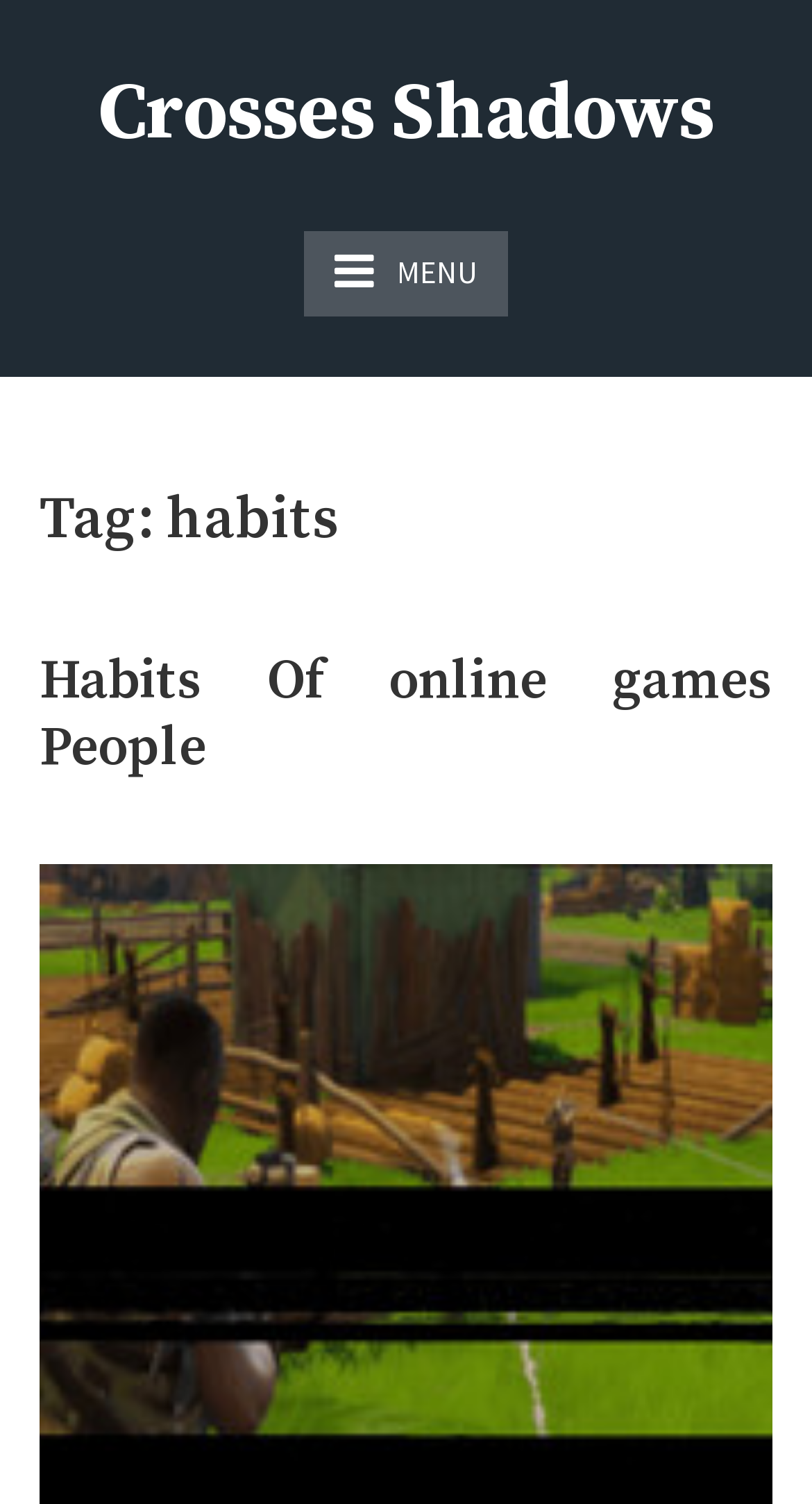Find the bounding box coordinates for the HTML element described as: "Habits Of online games People". The coordinates should consist of four float values between 0 and 1, i.e., [left, top, right, bottom].

[0.049, 0.431, 0.951, 0.521]